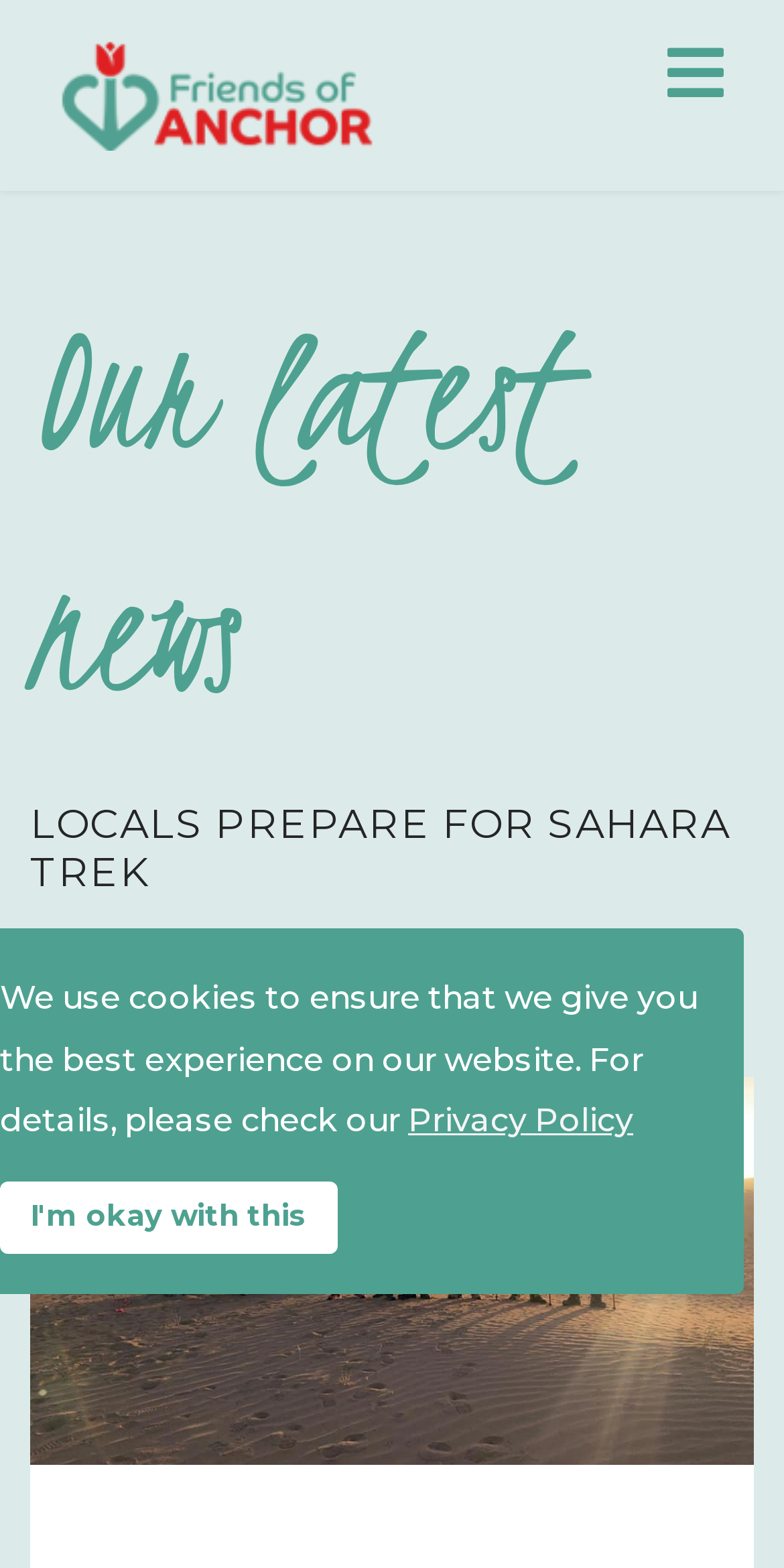What is the title of the latest news?
Please use the image to provide an in-depth answer to the question.

The title of the latest news is 'LOCALS PREPARE FOR SAHARA TREK', which is indicated by the heading element on the webpage.